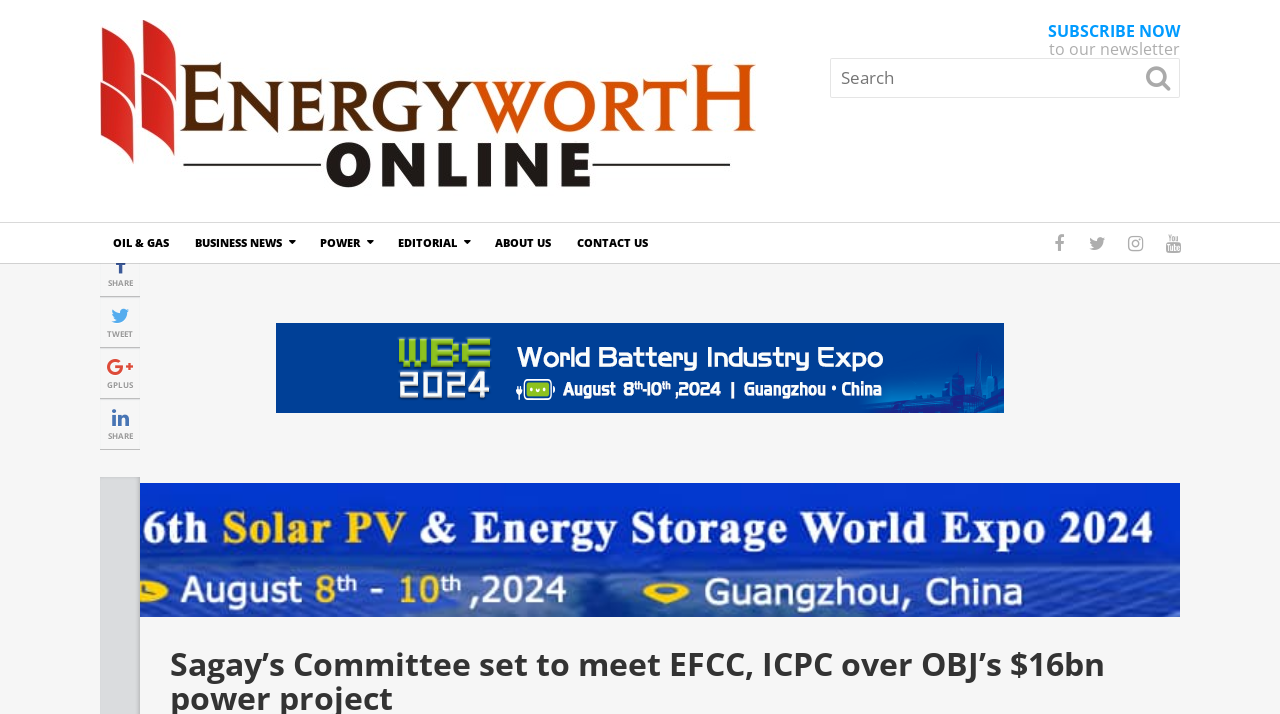Calculate the bounding box coordinates for the UI element based on the following description: "Subscribe Now to our newsletter". Ensure the coordinates are four float numbers between 0 and 1, i.e., [left, top, right, bottom].

[0.819, 0.028, 0.922, 0.083]